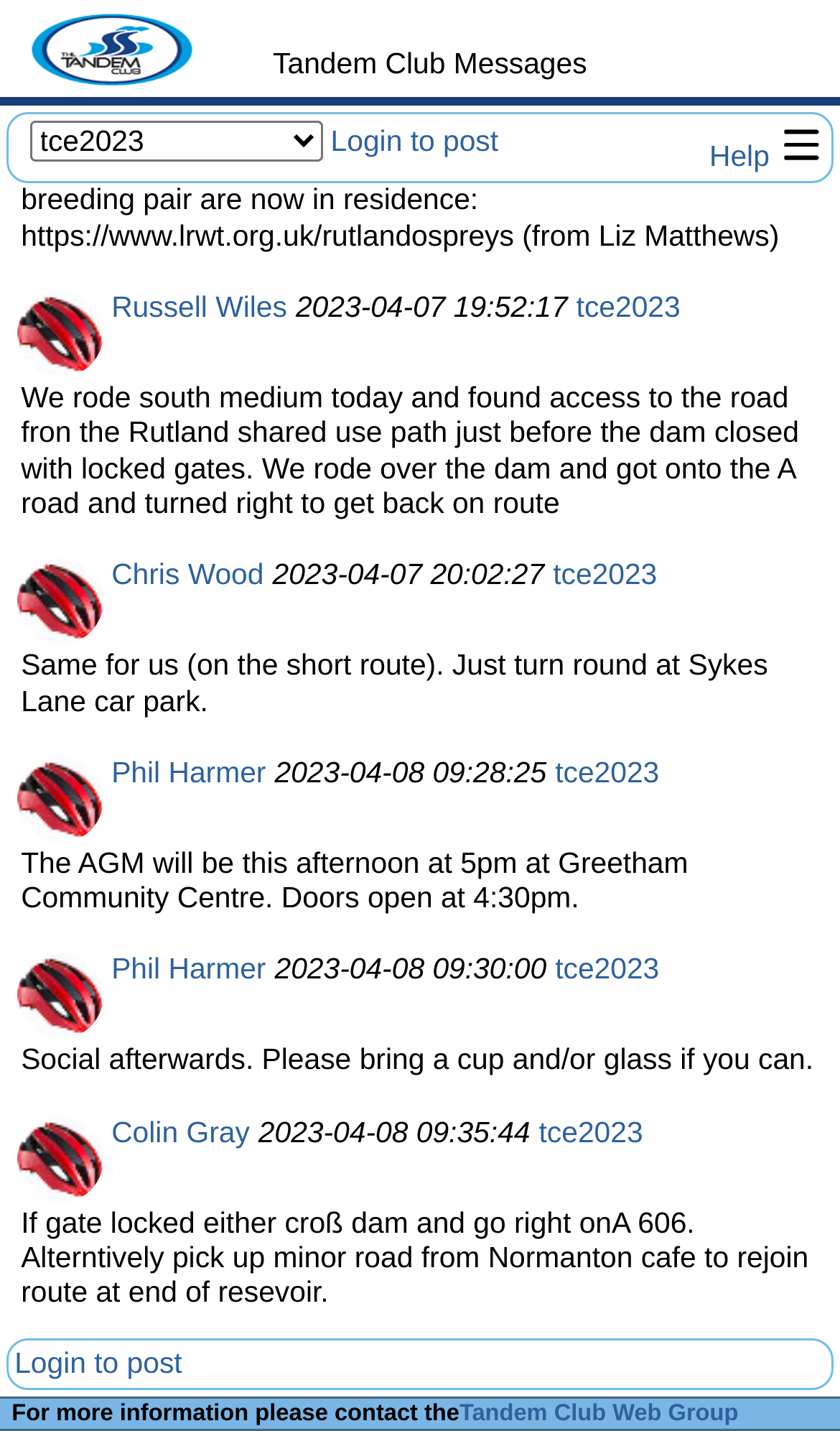Identify the bounding box coordinates of the area you need to click to perform the following instruction: "View the Tandem Club logo".

[0.017, 0.004, 0.248, 0.064]